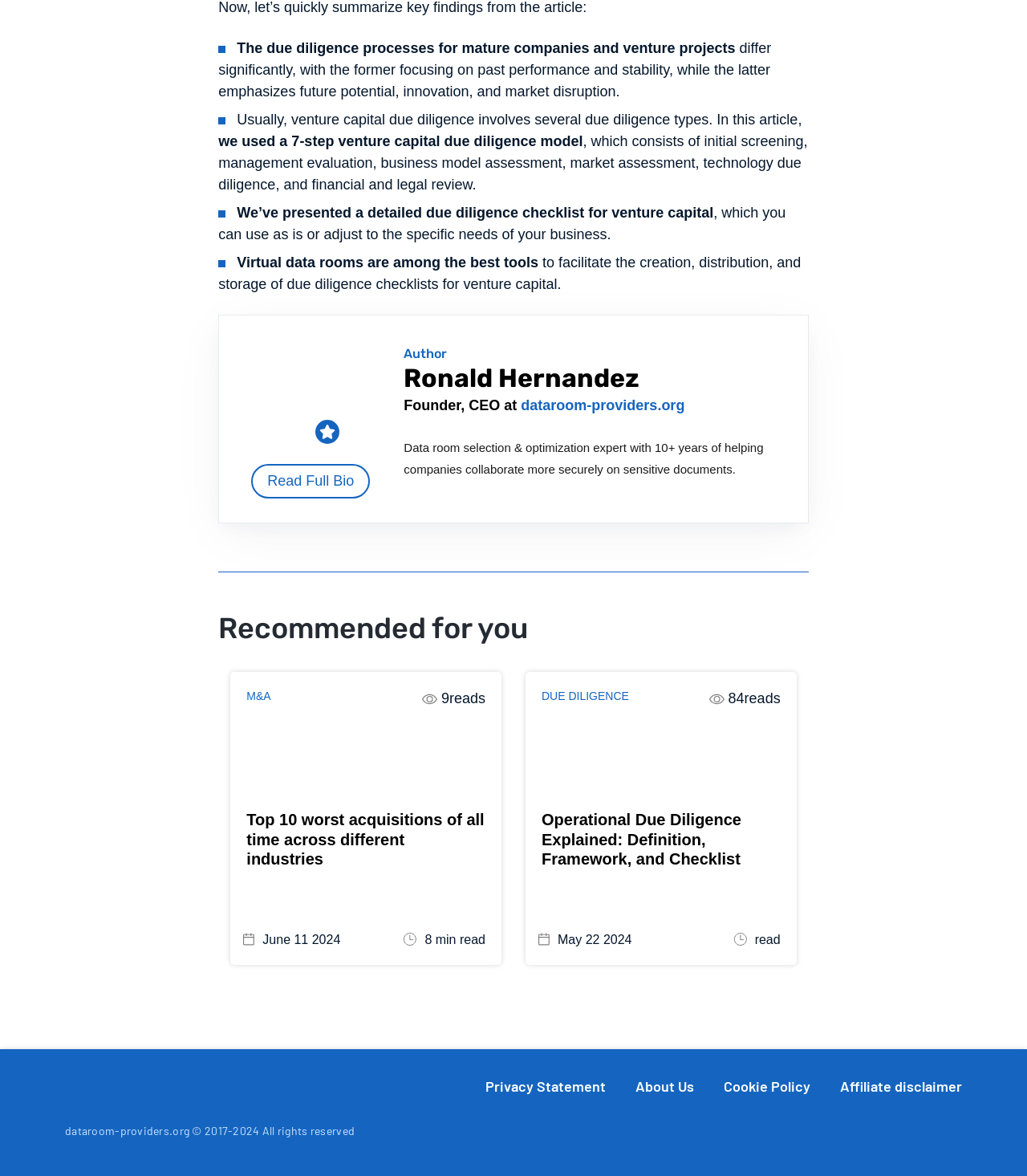What is the purpose of virtual data rooms?
Answer the question with detailed information derived from the image.

Virtual data rooms are among the best tools to facilitate the creation, distribution, and storage of due diligence checklists for venture capital, as mentioned on the webpage.